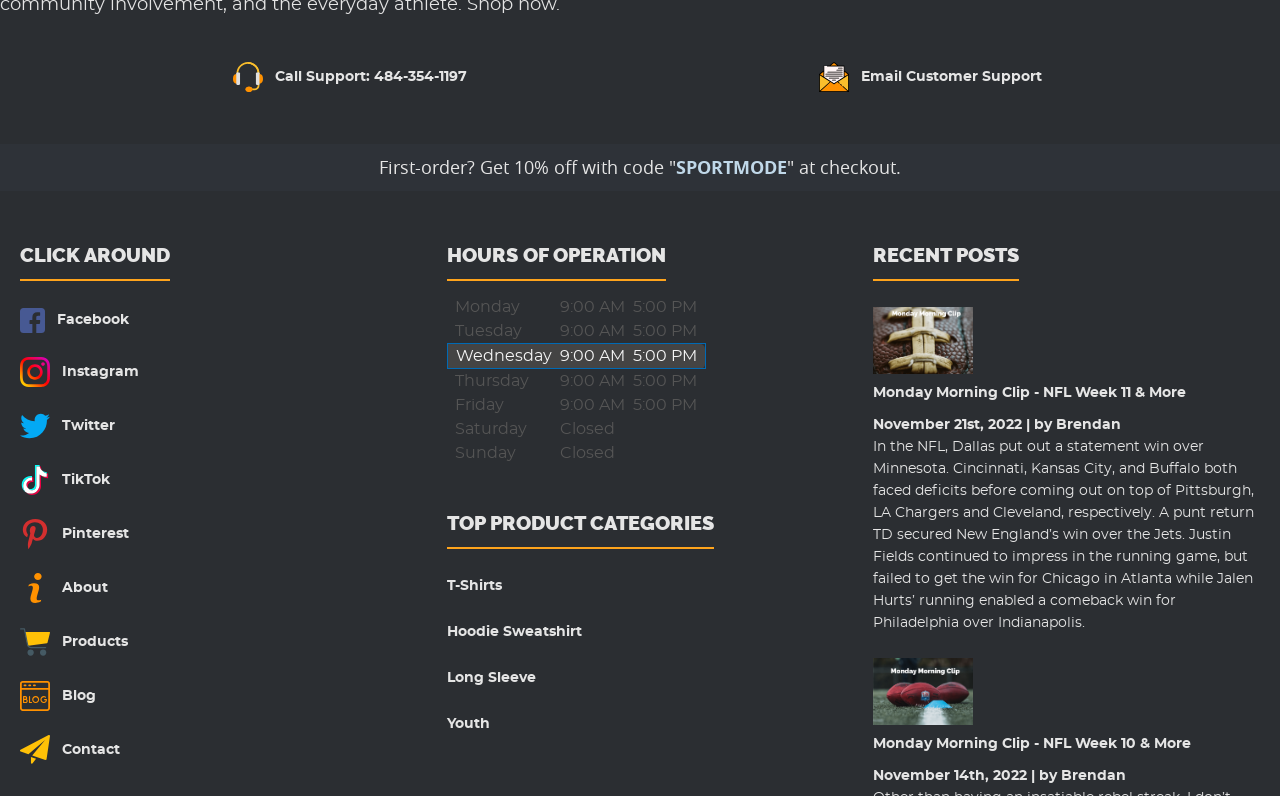Determine the bounding box coordinates of the region that needs to be clicked to achieve the task: "View hours of operation".

[0.349, 0.306, 0.52, 0.336]